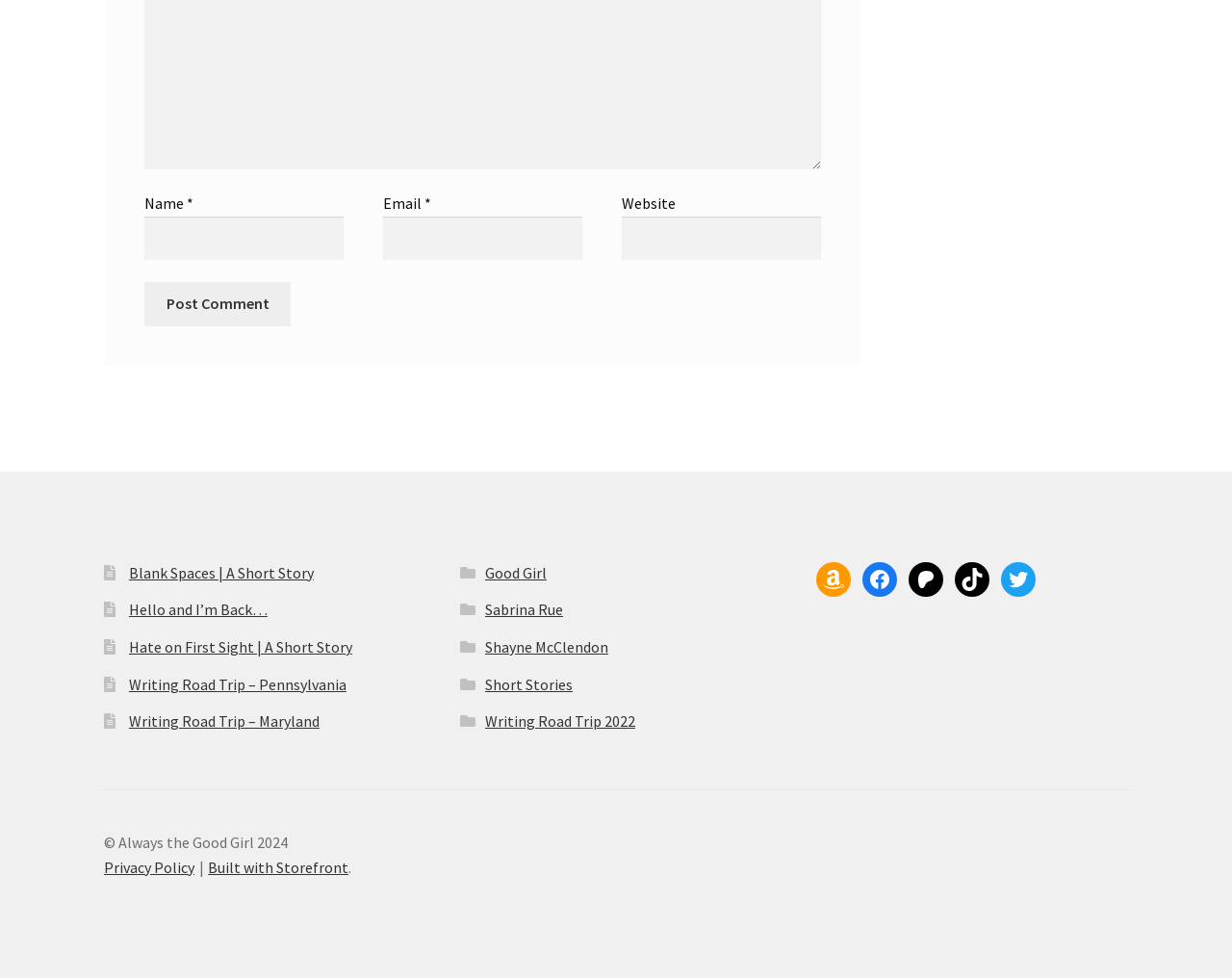What social media platforms are linked on the webpage?
Please provide a comprehensive and detailed answer to the question.

The links on the webpage, such as 'Facebook', 'Twitter', 'TikTok', and 'Patreon', suggest that they are links to the author's or website's social media profiles.